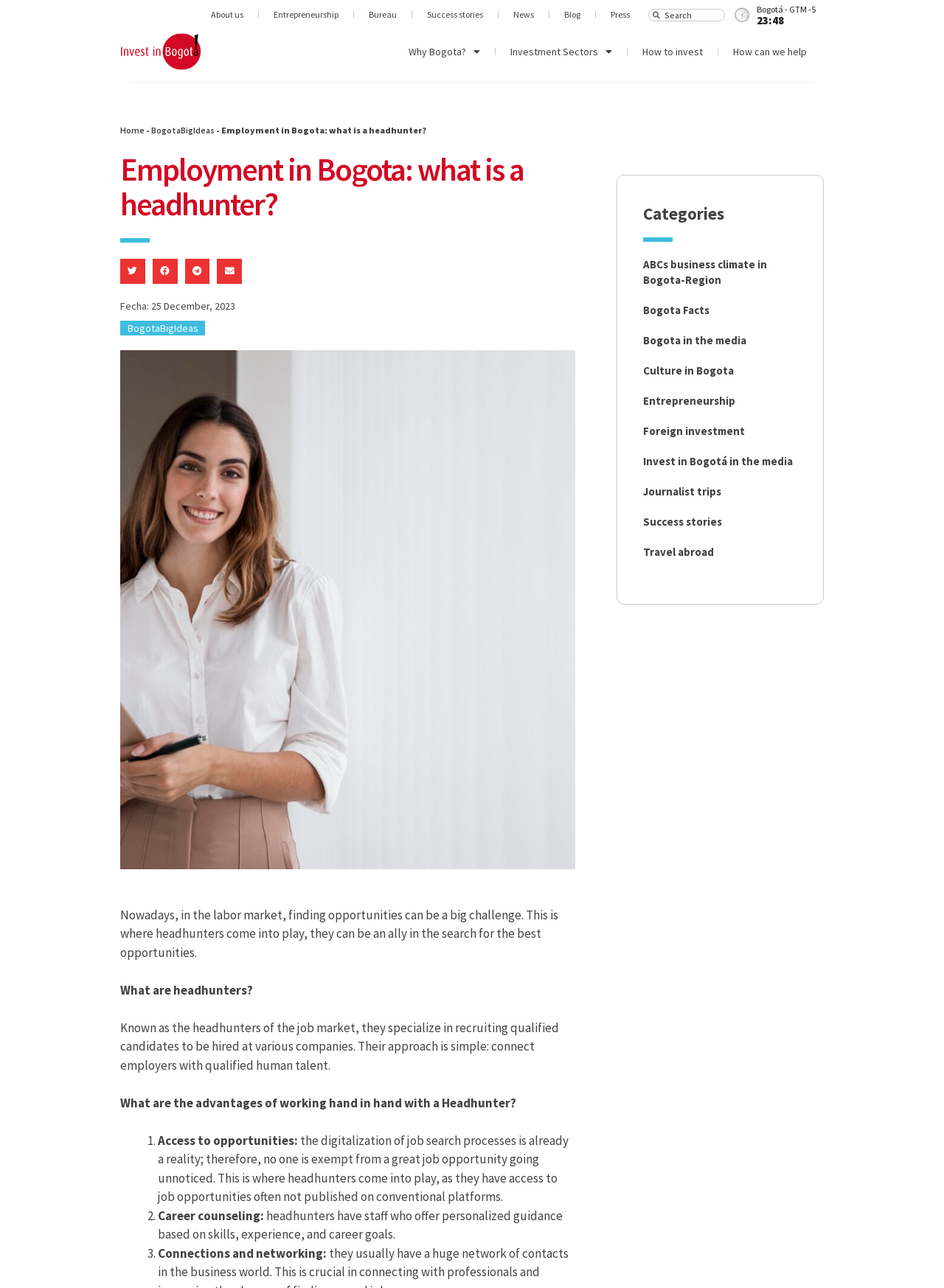Locate the primary headline on the webpage and provide its text.

Employment in Bogota: what is a headhunter?